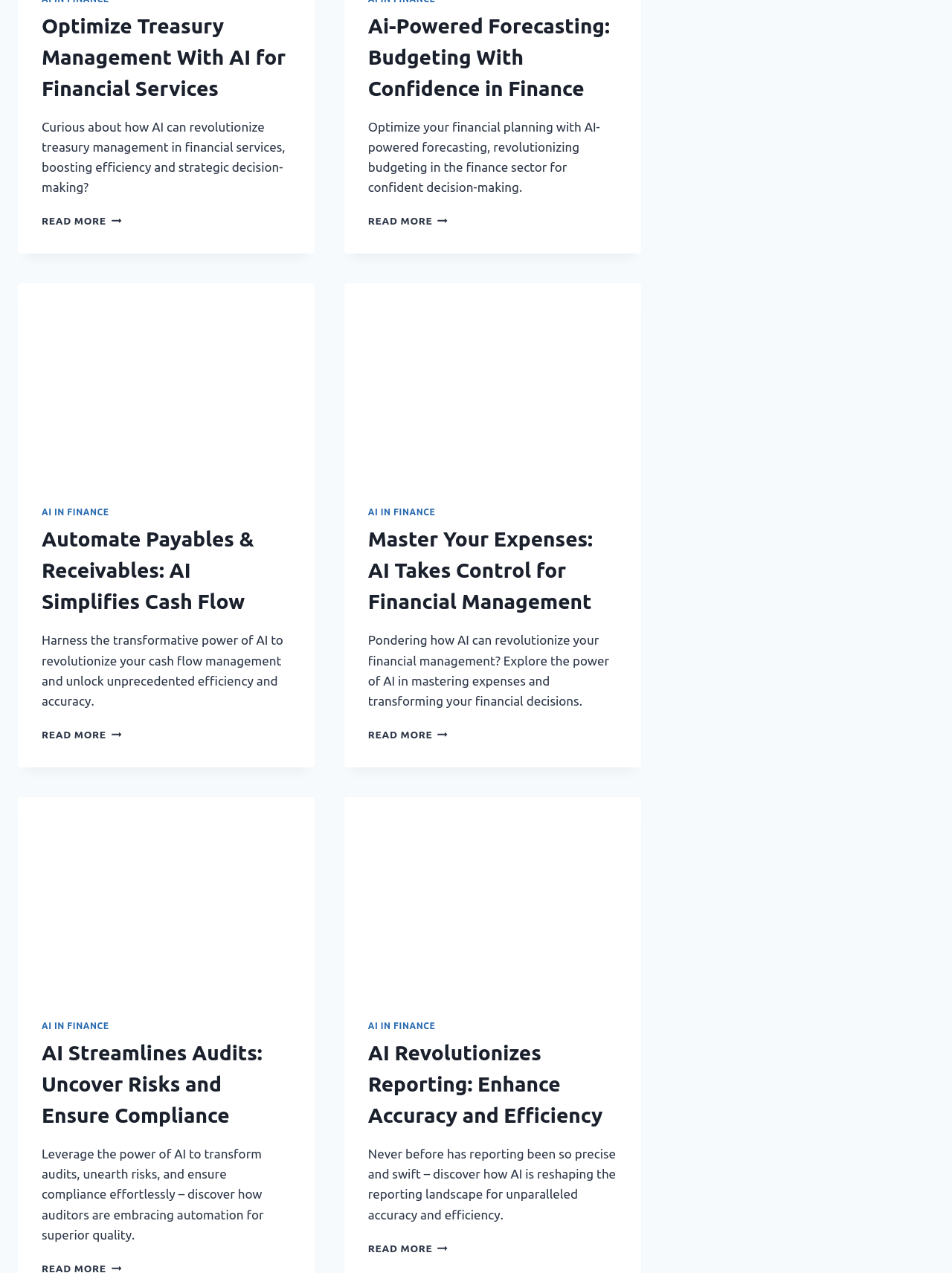Identify the bounding box coordinates of the region I need to click to complete this instruction: "Read more about optimizing treasury management with AI for financial services".

[0.044, 0.169, 0.127, 0.178]